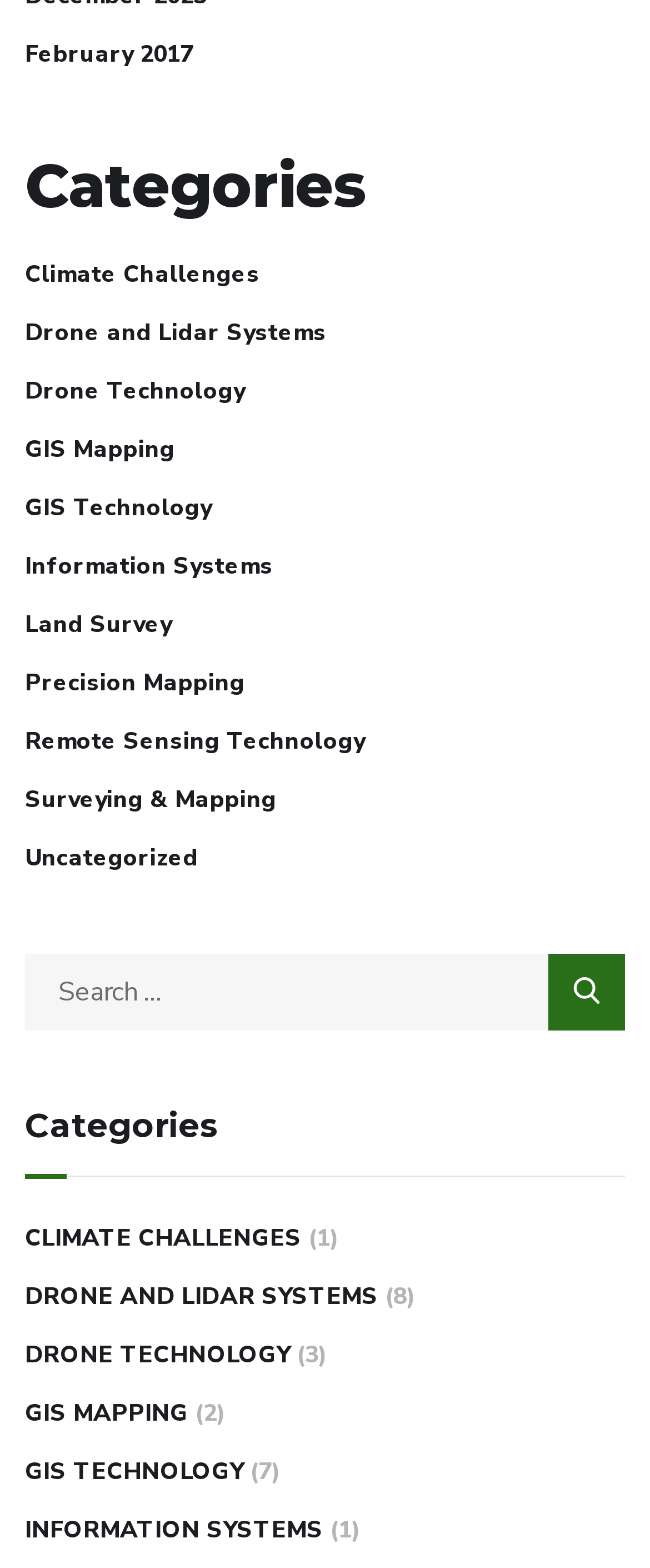Provide a one-word or short-phrase answer to the question:
What is the search box placeholder text?

Search for: